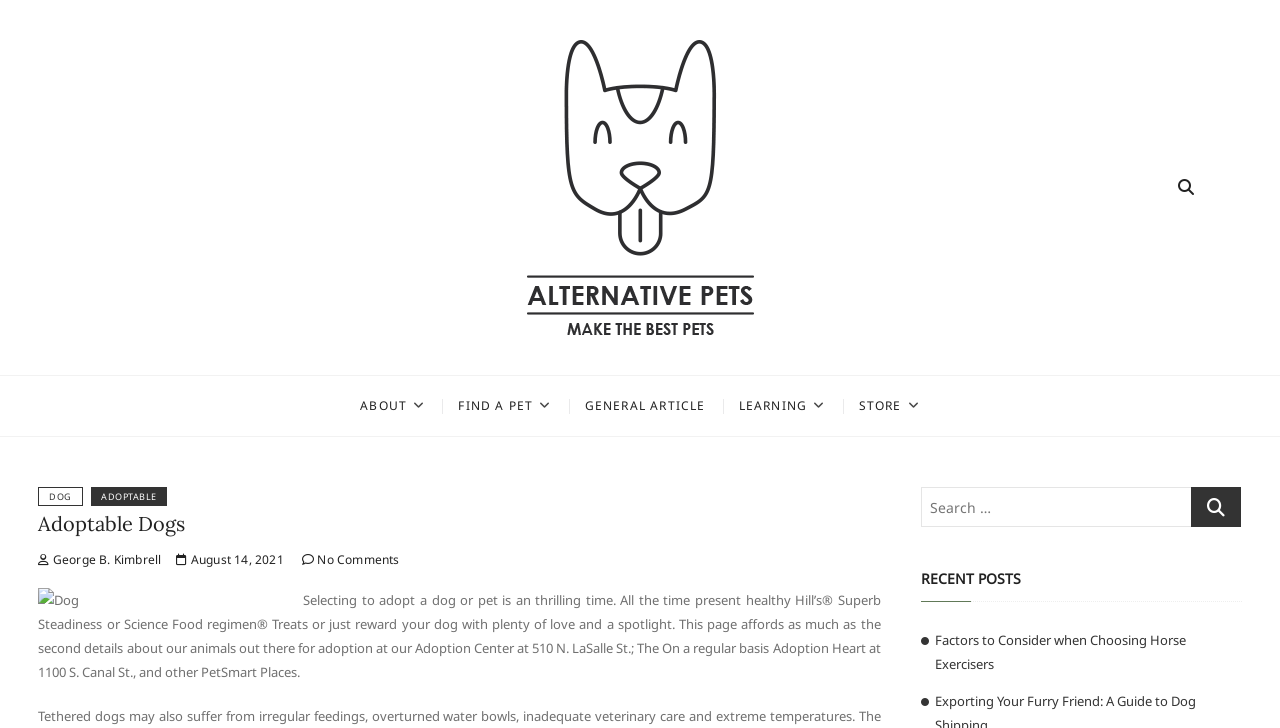Construct a comprehensive description capturing every detail on the webpage.

The webpage is about adoptable dogs and pets, with a focus on providing information about animals available for adoption. At the top, there is a link to skip to the content and a logo image of "Alternative Pets" with a heading of the same name. Below the logo, there is a static text that reads "MAKE THE BEST PETS".

On the top right, there is a button with a search icon, and a navigation menu labeled "Main Menu" that contains links to various sections of the website, including "ABOUT", "FIND A PET", "GENERAL ARTICLE", "LEARNING", and "STORE".

In the main content area, there is a header section with links to "DOG" and "ADOPTABLE" categories, and a heading that reads "Adoptable Dogs". Below the heading, there is a link to "Adoptable Dogs" and other links to specific articles or authors.

There is an image of a dog, followed by a block of static text that provides information about adopting dogs or pets, including the importance of providing healthy food and treats, and details about the adoption centers.

On the right side, there is a search bar with a button and a heading that reads "RECENT POSTS". Below the heading, there is a link to a recent article titled "Factors to Consider when Choosing Horse Exercisers".